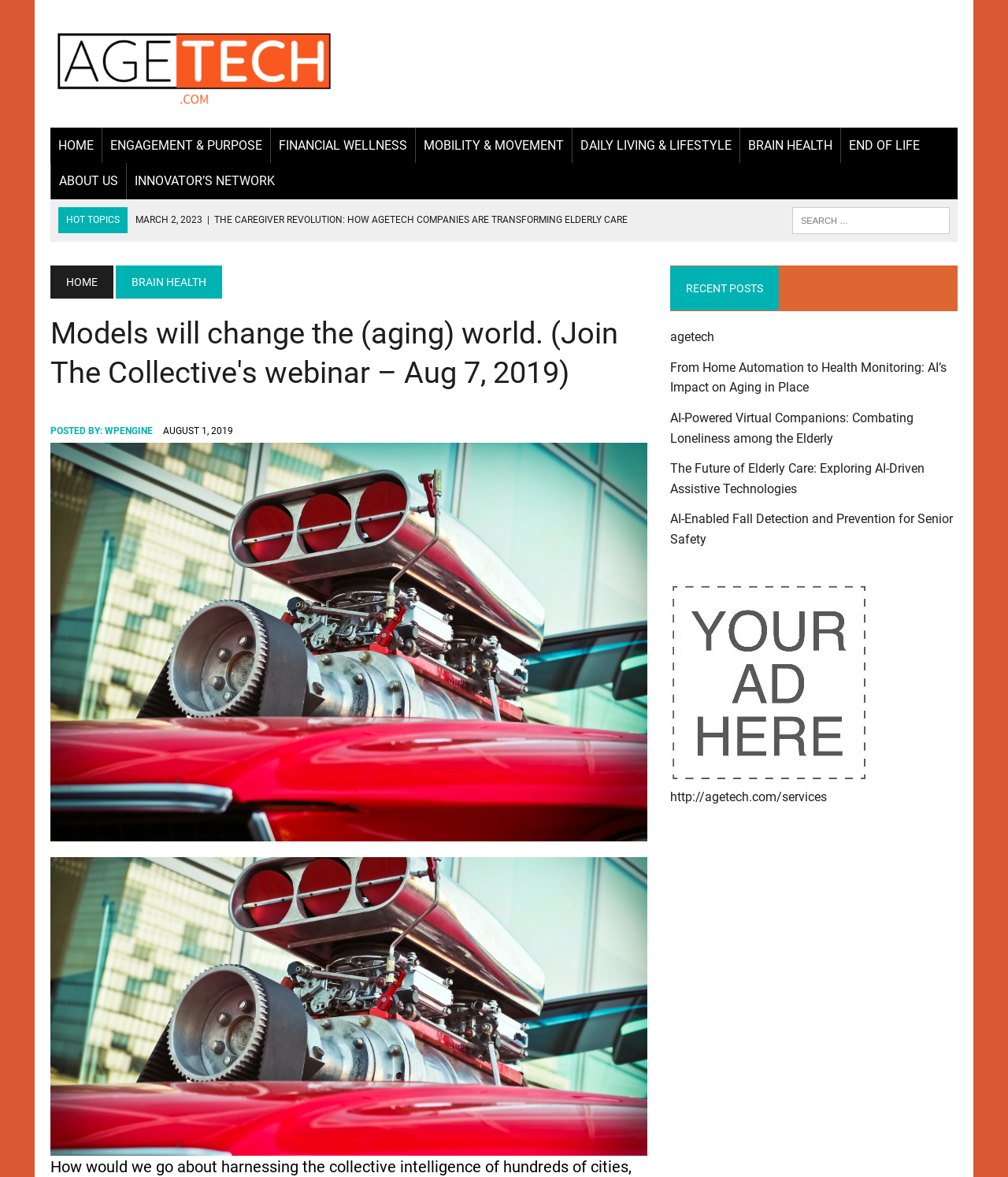Provide the bounding box coordinates of the UI element that matches the description: "414-405-0223".

None